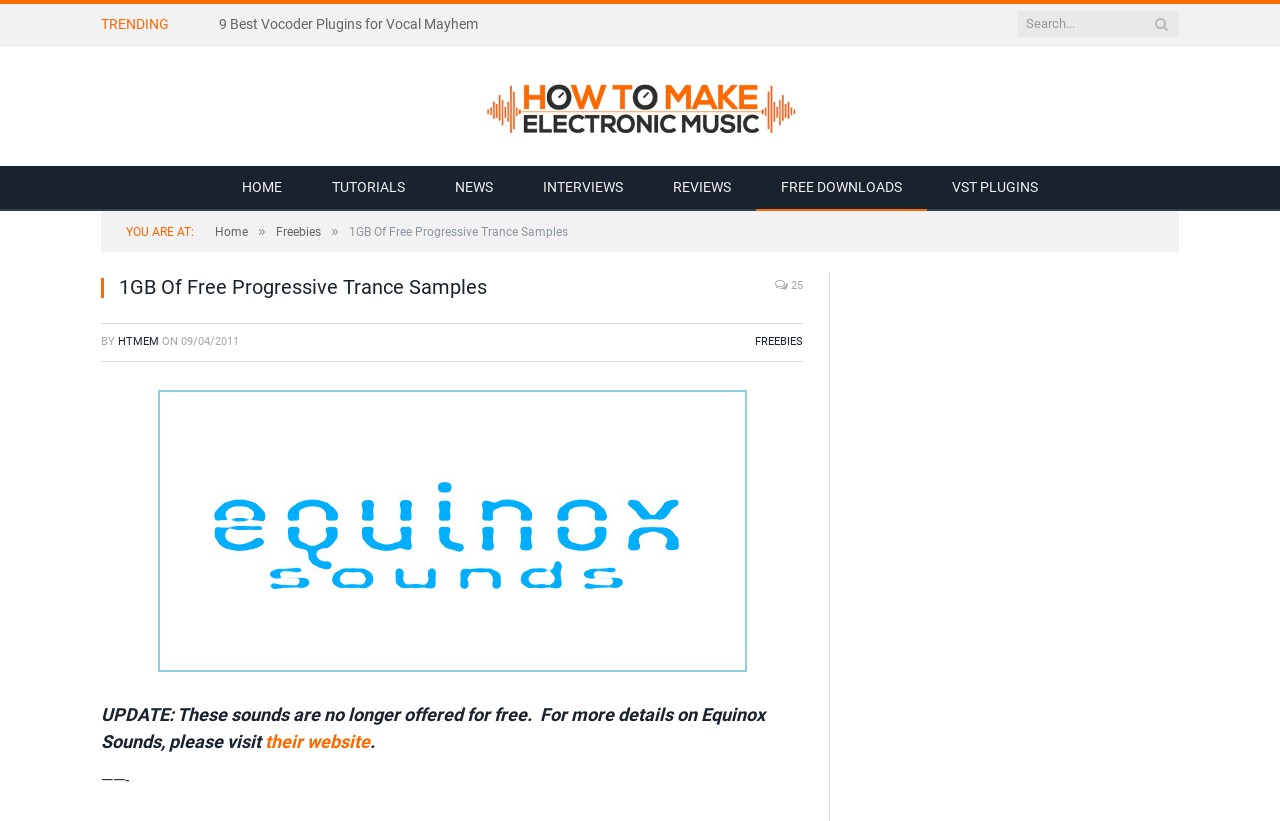Please find the bounding box coordinates of the clickable region needed to complete the following instruction: "Visit the home page". The bounding box coordinates must consist of four float numbers between 0 and 1, i.e., [left, top, right, bottom].

[0.17, 0.202, 0.24, 0.257]